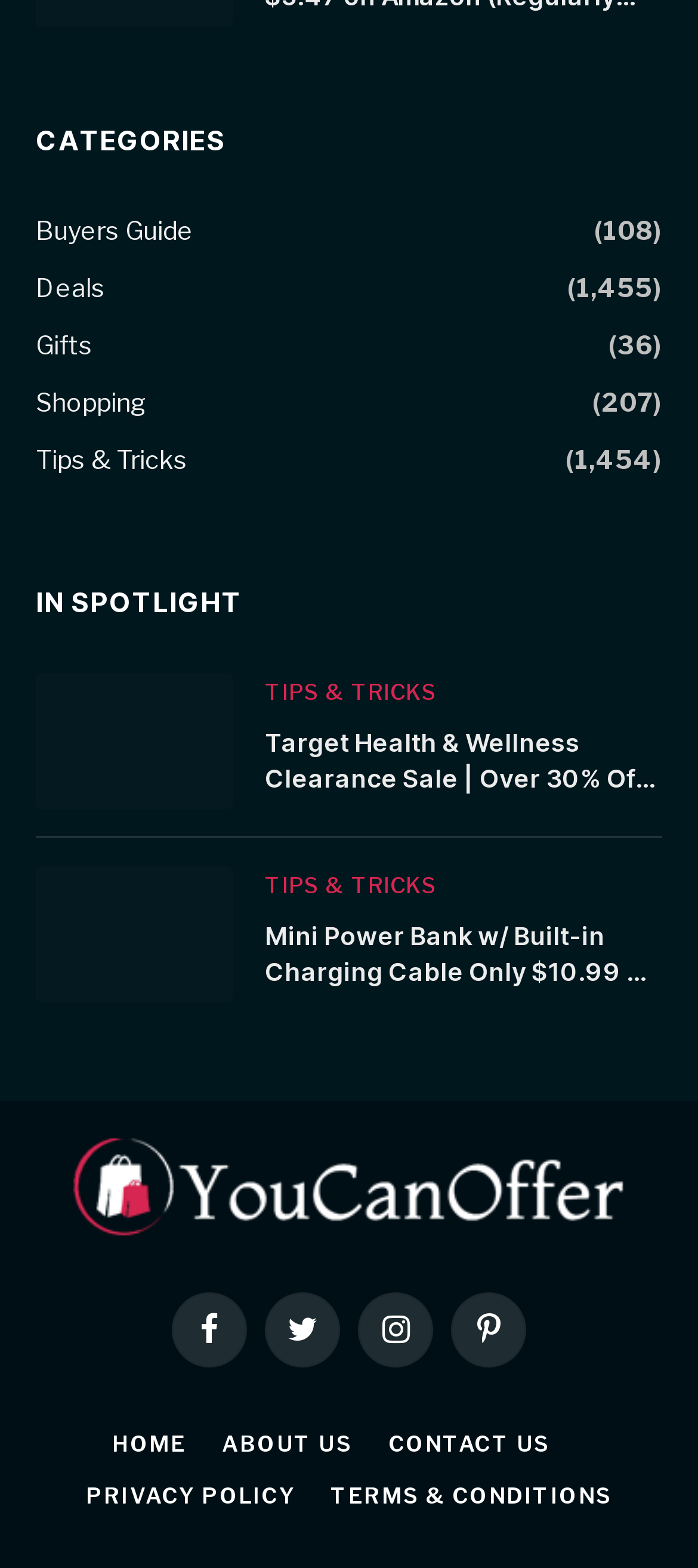Identify the bounding box coordinates of the section to be clicked to complete the task described by the following instruction: "Go to the HOME page". The coordinates should be four float numbers between 0 and 1, formatted as [left, top, right, bottom].

[0.161, 0.912, 0.267, 0.93]